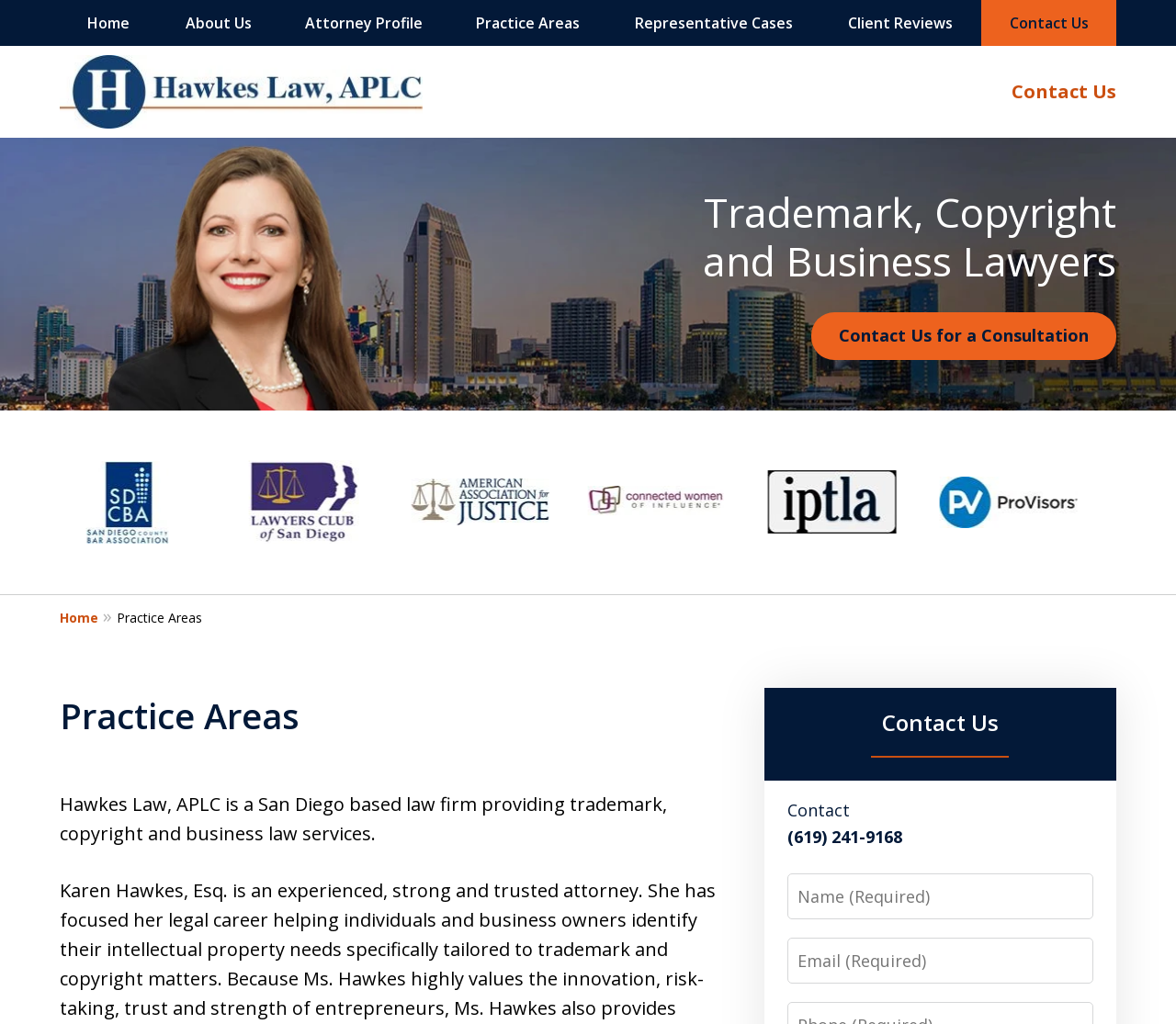Find the bounding box coordinates of the element's region that should be clicked in order to follow the given instruction: "Click Home". The coordinates should consist of four float numbers between 0 and 1, i.e., [left, top, right, bottom].

[0.051, 0.0, 0.134, 0.045]